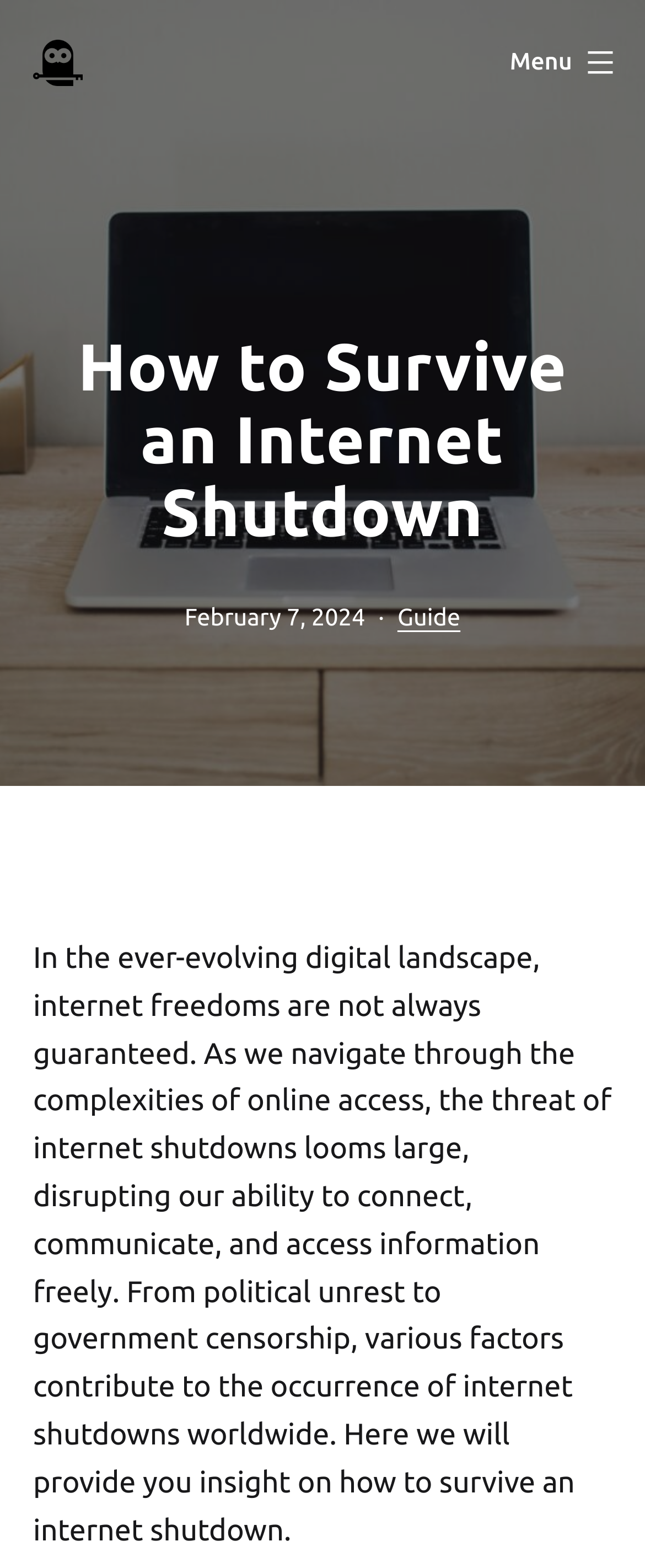Provide your answer in a single word or phrase: 
What is the main topic of the article?

Surviving internet shutdowns